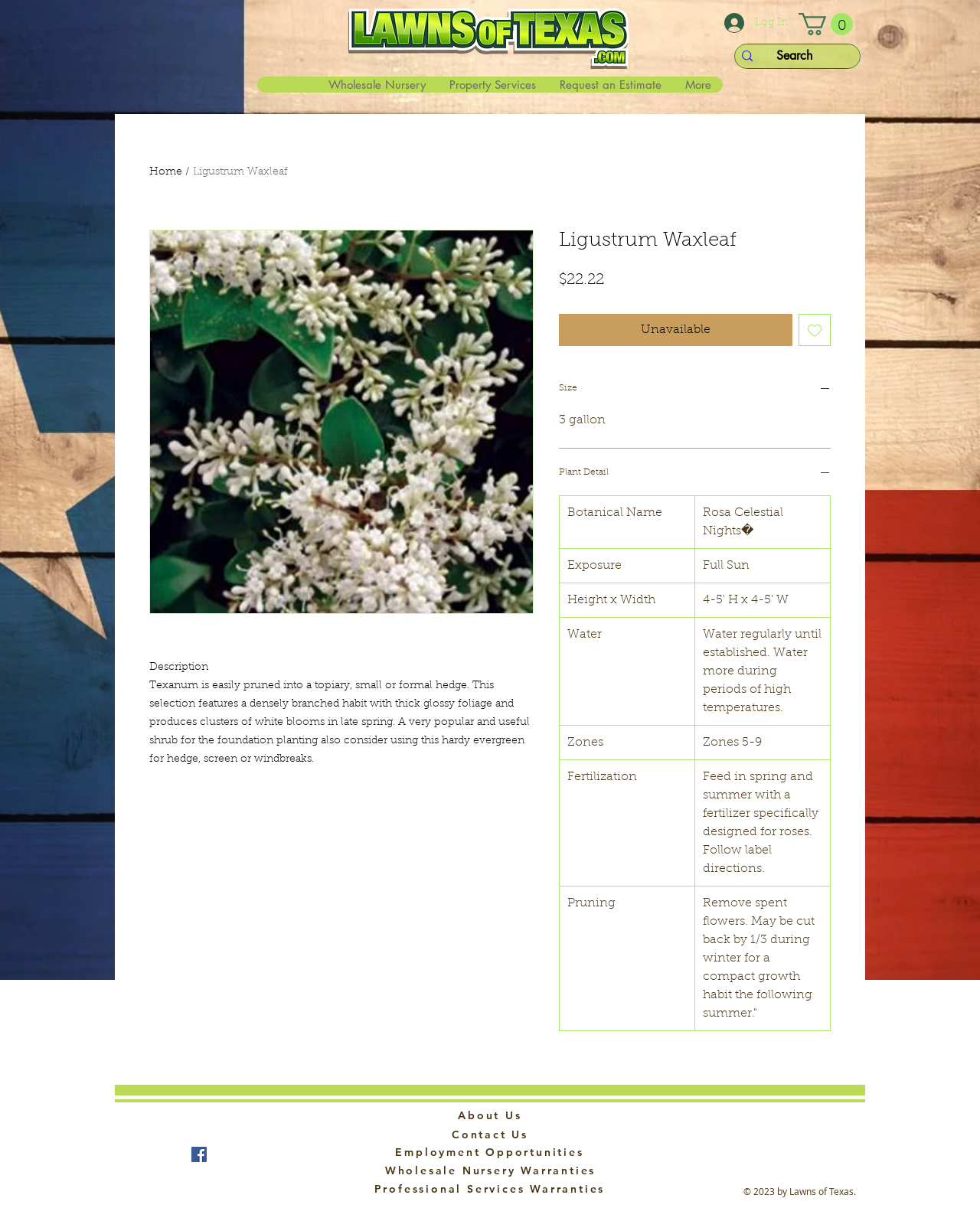Please identify the bounding box coordinates of the element that needs to be clicked to perform the following instruction: "Add to wishlist".

[0.815, 0.26, 0.848, 0.286]